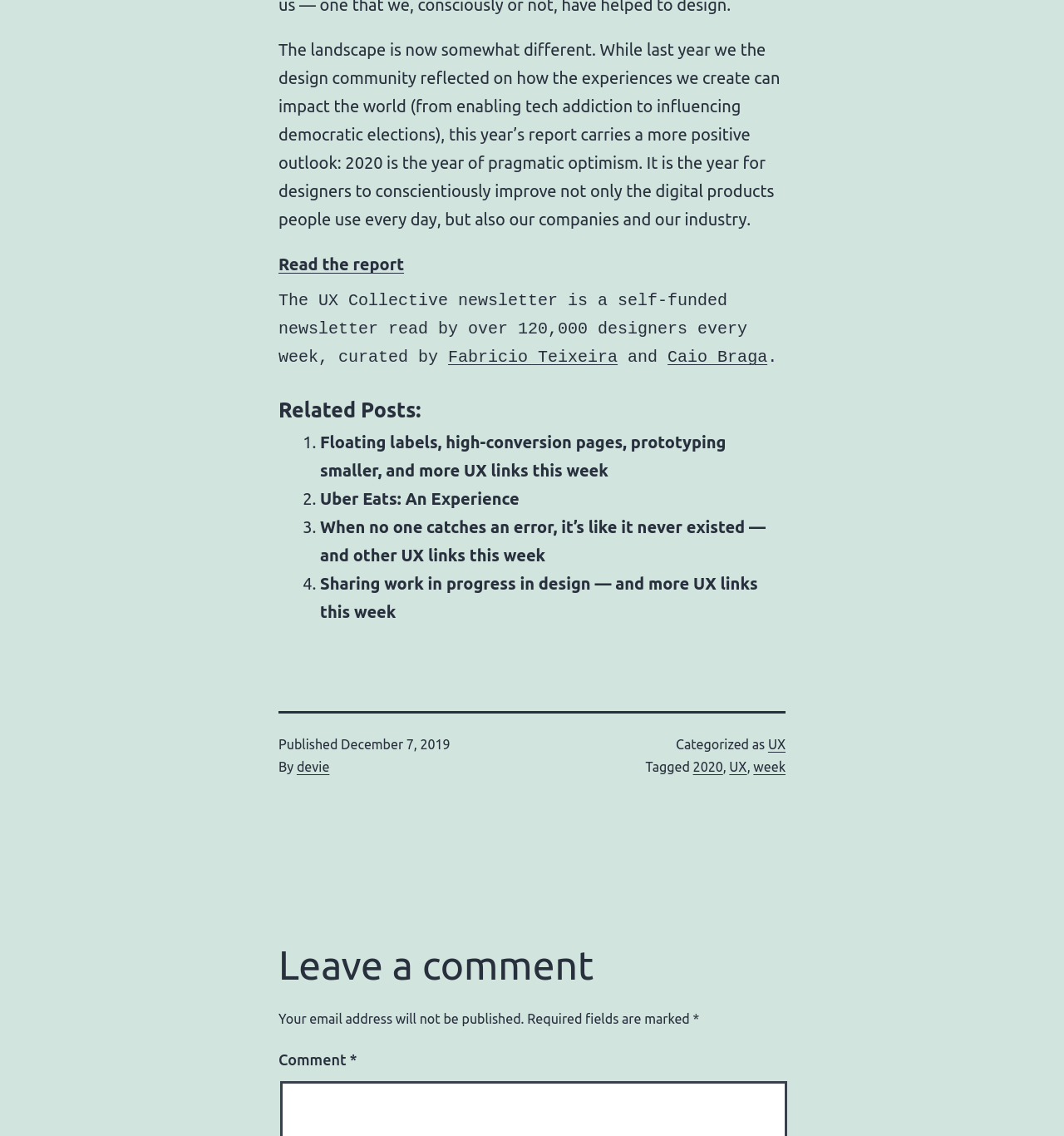Who are the curators of the UX Collective newsletter?
Provide a detailed and extensive answer to the question.

The curators of the UX Collective newsletter are mentioned in the second paragraph of the webpage, which states 'The UX Collective newsletter is a self-funded newsletter read by over 120,000 designers every week, curated by Fabricio Teixeira and Caio Braga.'